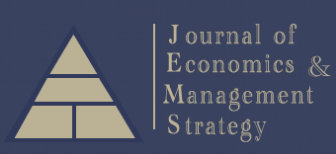Answer with a single word or phrase: 
What is the focus of the journal?

economics and management strategy